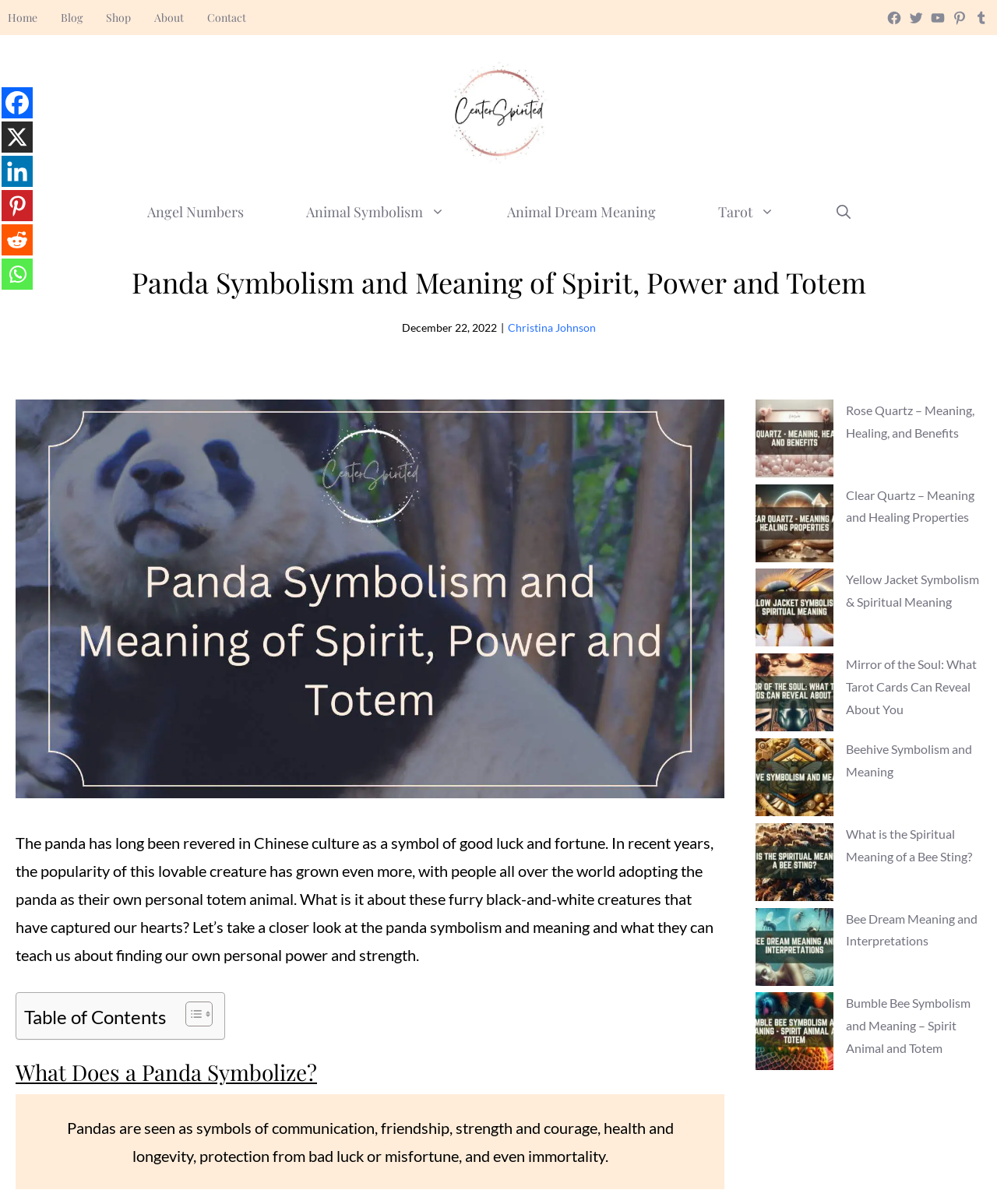Please determine the bounding box coordinates of the area that needs to be clicked to complete this task: 'Follow the 'Facebook' link'. The coordinates must be four float numbers between 0 and 1, formatted as [left, top, right, bottom].

[0.889, 0.008, 0.905, 0.021]